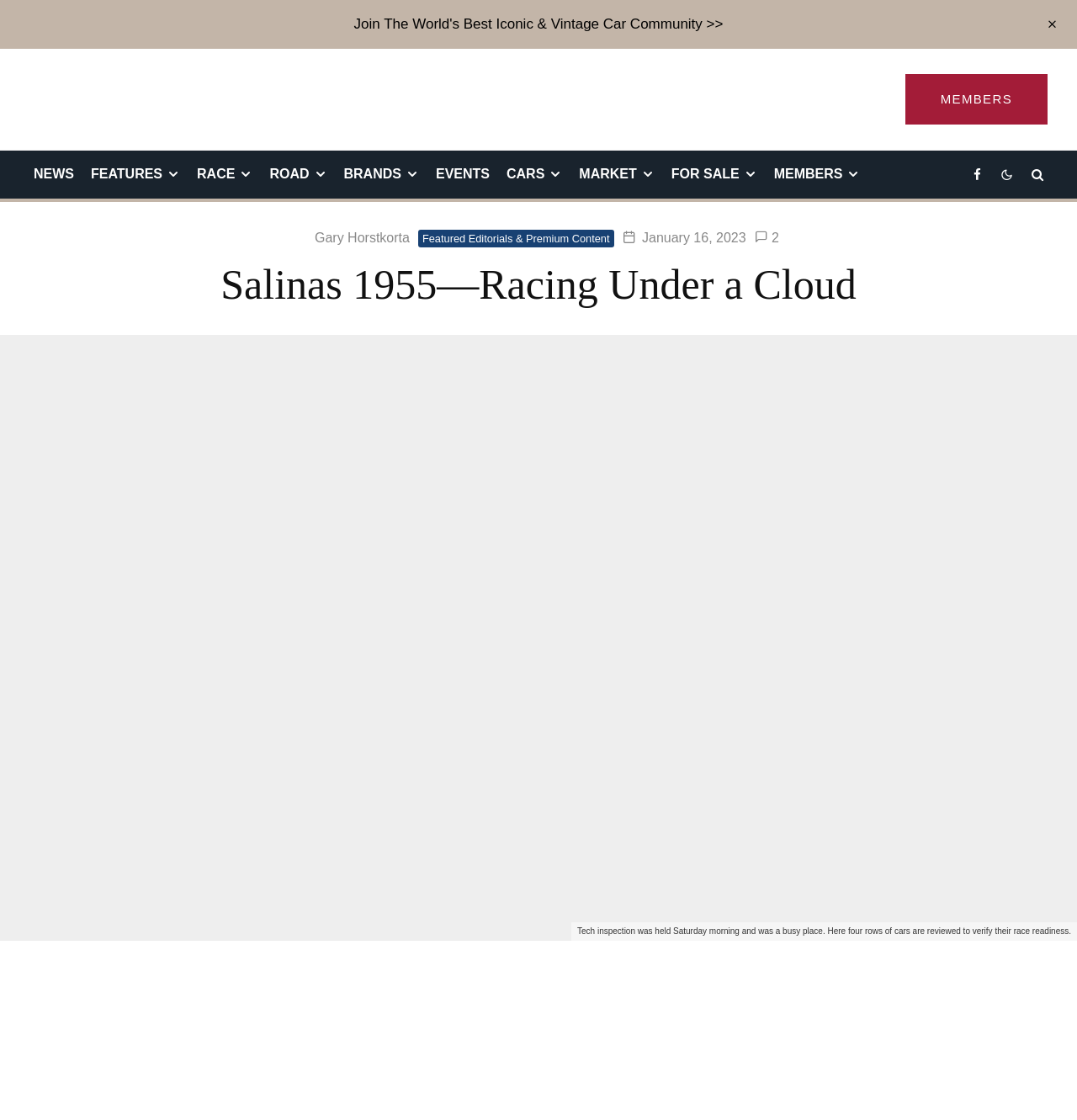Bounding box coordinates are to be given in the format (top-left x, top-left y, bottom-right x, bottom-right y). All values must be floating point numbers between 0 and 1. Provide the bounding box coordinate for the UI element described as: Featured Editorials & Premium Content

[0.388, 0.205, 0.57, 0.221]